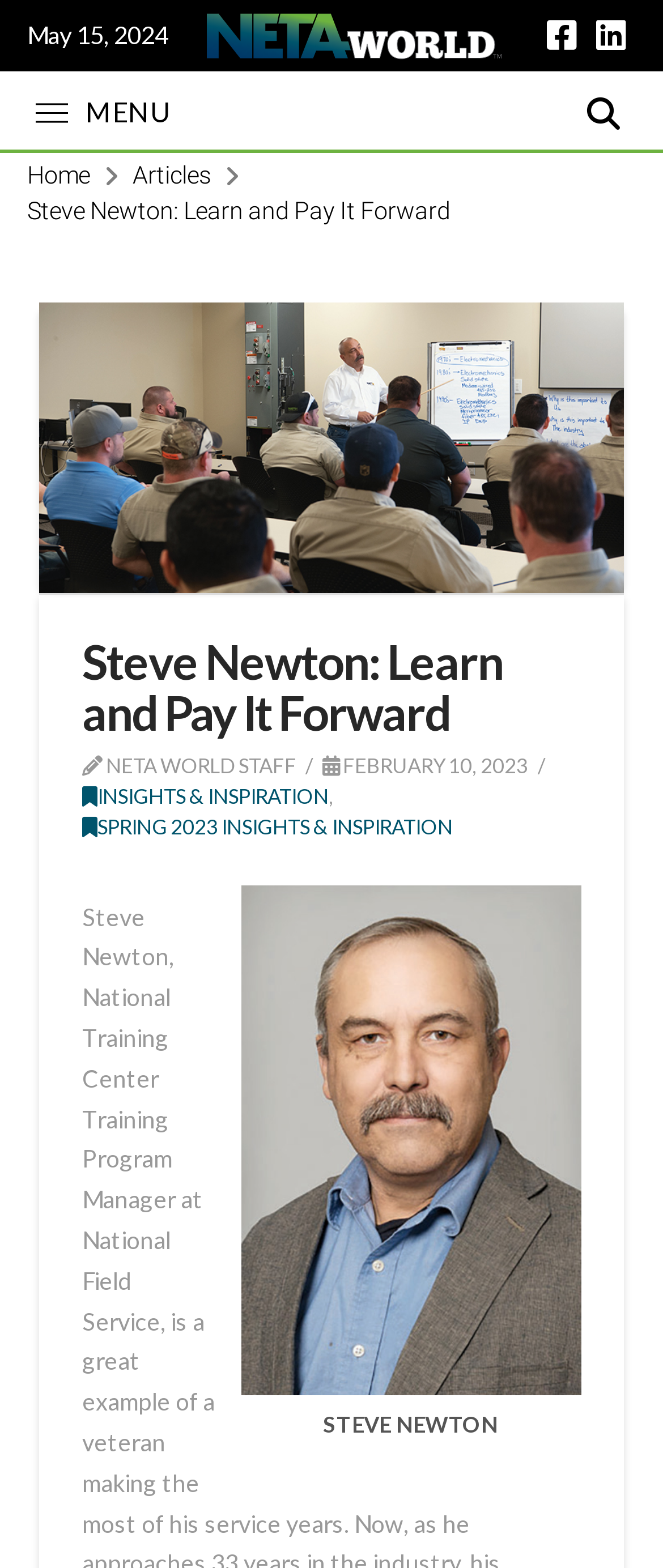Provide a brief response to the question below using a single word or phrase: 
How many links are in the breadcrumb navigation?

3